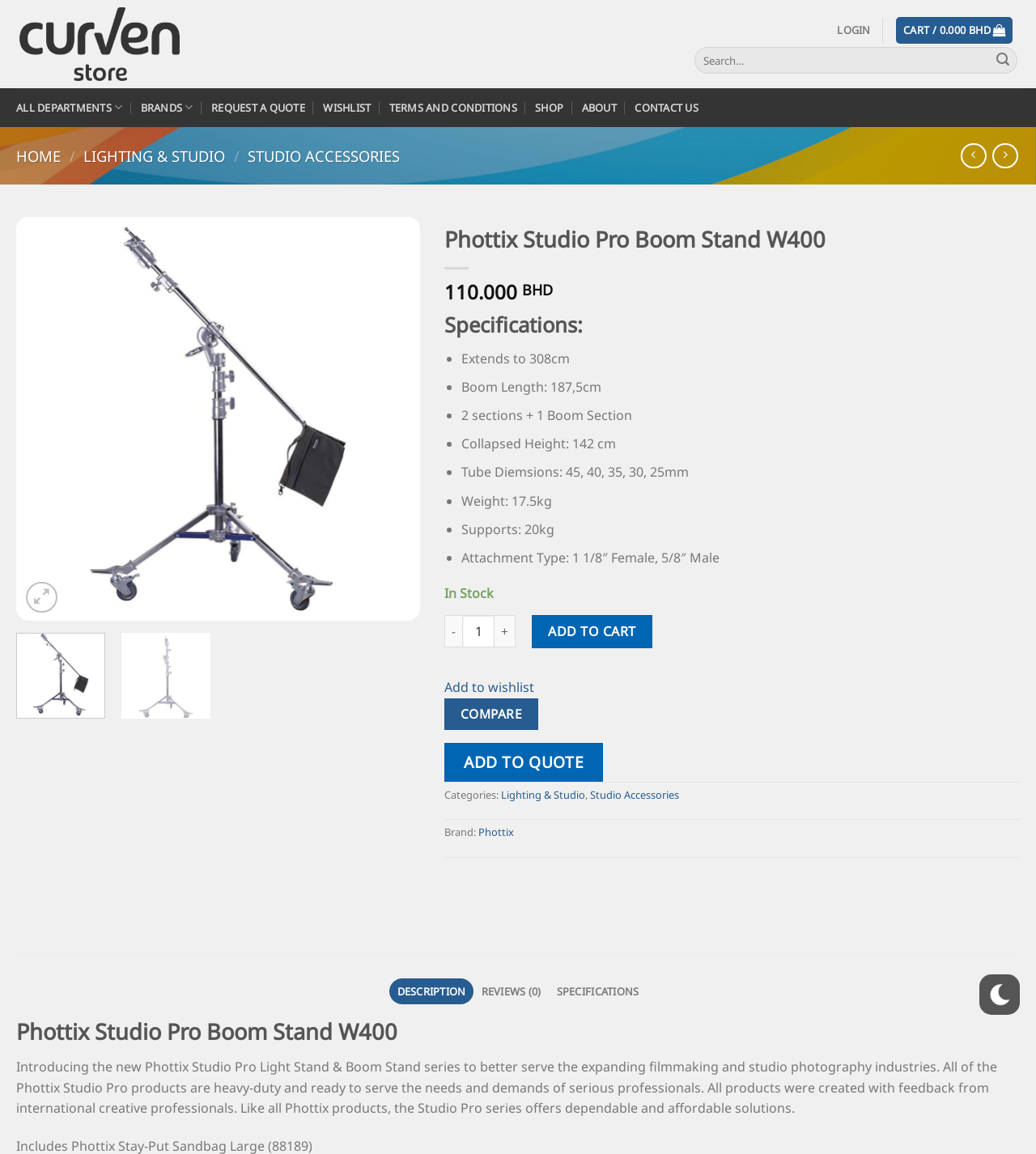Describe every aspect of the webpage in a detailed manner.

The webpage is an e-commerce product page for the Phottix Studio Pro Boom Stand W400. At the top, there is a navigation bar with links to "LOGIN", "CART", and a search bar. Below the navigation bar, there are links to various departments, including "ALL DEPARTMENTS", "BRANDS", "REQUEST A QUOTE", and "SHOP".

On the left side of the page, there is a product image of the Phottix Studio Pro Boom Stand W400. Below the image, there are buttons to navigate through the product images.

The product information is displayed on the right side of the page. The product title, "Phottix Studio Pro Boom Stand W400", is displayed prominently, followed by the price, "110.000 BHD". Below the price, there is a list of specifications, including the product's extendable height, boom length, and weight.

There are also buttons to add the product to the wishlist, cart, or quote. Additionally, there are links to compare the product with others and to view the product's categories and brand.

At the bottom of the page, there is a tab list with tabs for "DESCRIPTION", "REVIEWS (0)", and "SPECIFICATIONS". The "DESCRIPTION" tab is currently selected, and it displays a detailed product description.

Overall, the webpage is well-organized and easy to navigate, with clear product information and calls-to-action.